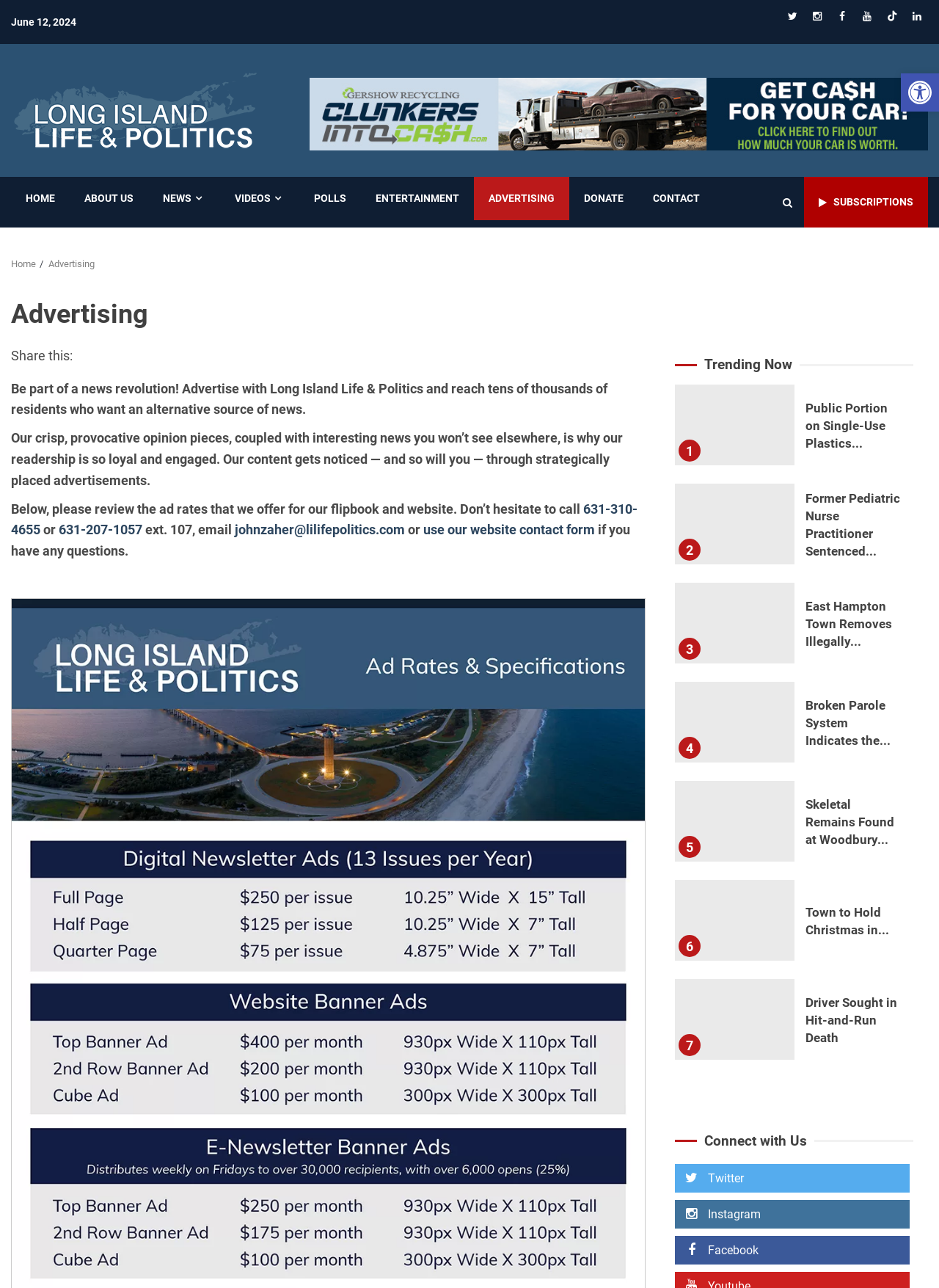Respond to the question below with a single word or phrase:
What is the main topic of the webpage?

Advertising